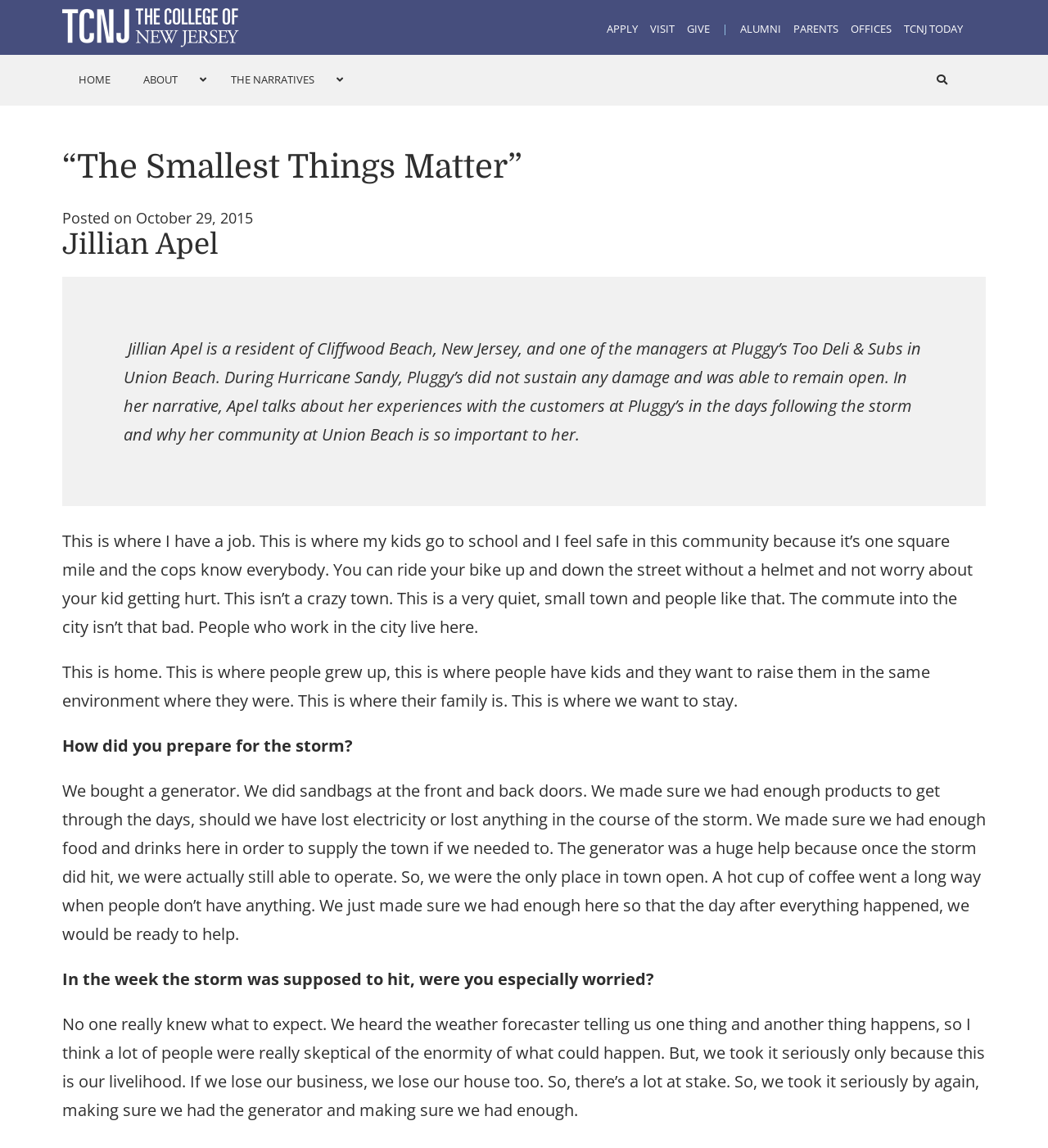Identify the bounding box coordinates of the HTML element based on this description: "The Narratives".

[0.205, 0.049, 0.335, 0.091]